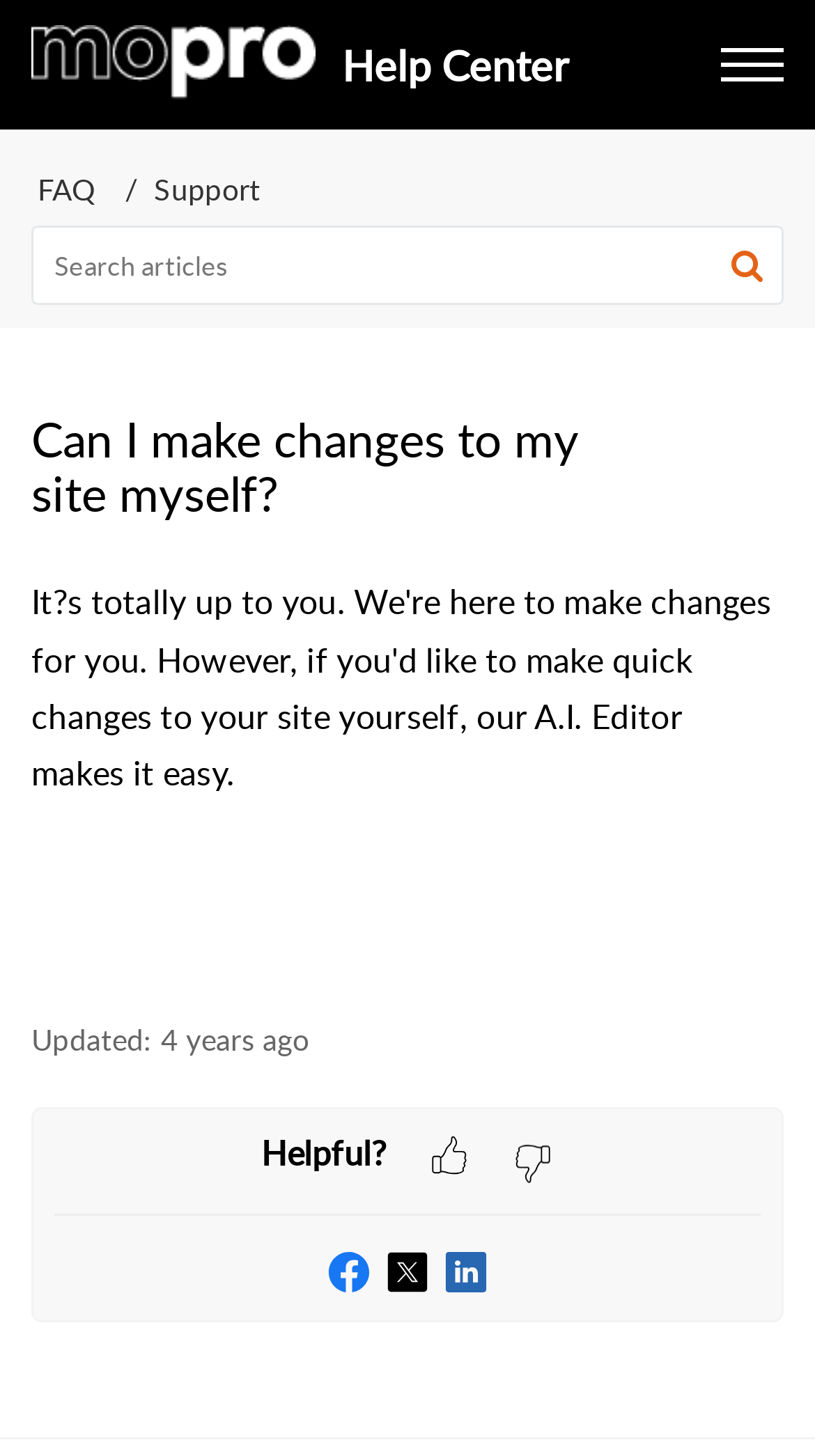Identify and provide the bounding box coordinates of the UI element described: "title="Twitter"". The coordinates should be formatted as [left, top, right, bottom], with each number being a float between 0 and 1.

[0.474, 0.858, 0.526, 0.89]